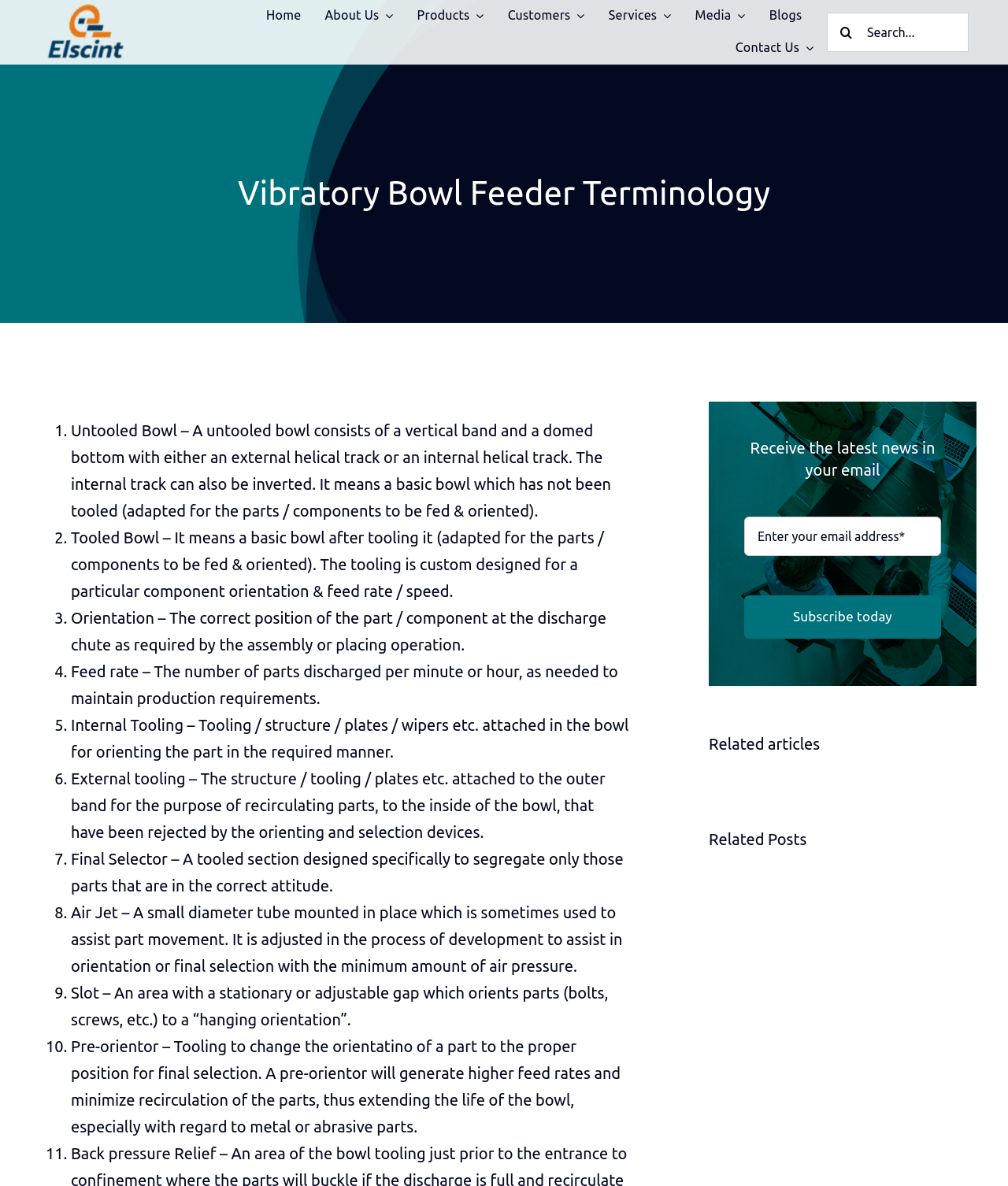Please find and report the bounding box coordinates of the element to click in order to perform the following action: "Read about Elscint Heavy Duty Stacking Machine". The coordinates should be expressed as four float numbers between 0 and 1, in the format [left, top, right, bottom].

[0.722, 0.699, 0.751, 0.723]